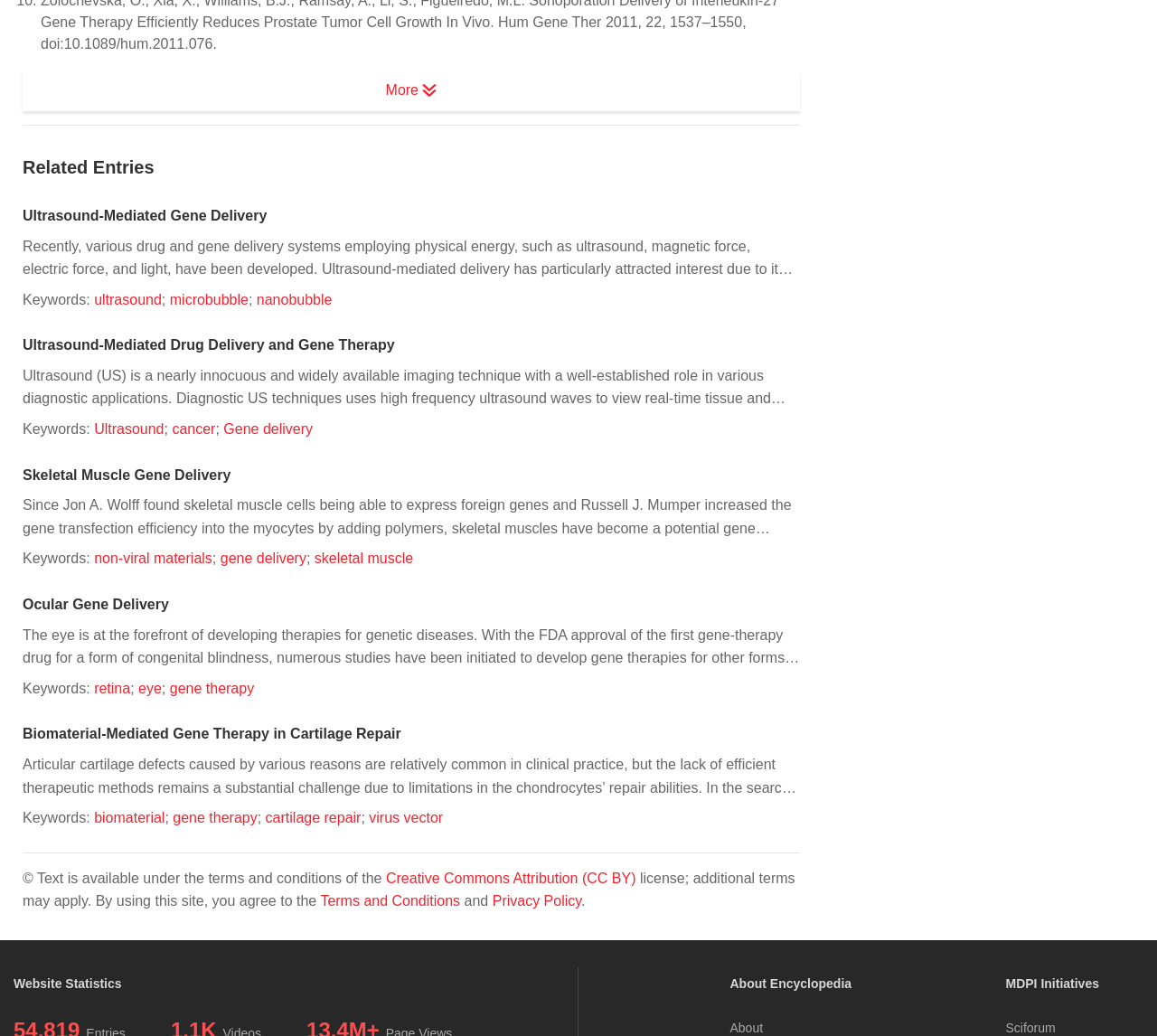Identify the bounding box coordinates of the clickable region necessary to fulfill the following instruction: "Click on the 'Home' link". The bounding box coordinates should be four float numbers between 0 and 1, i.e., [left, top, right, bottom].

None